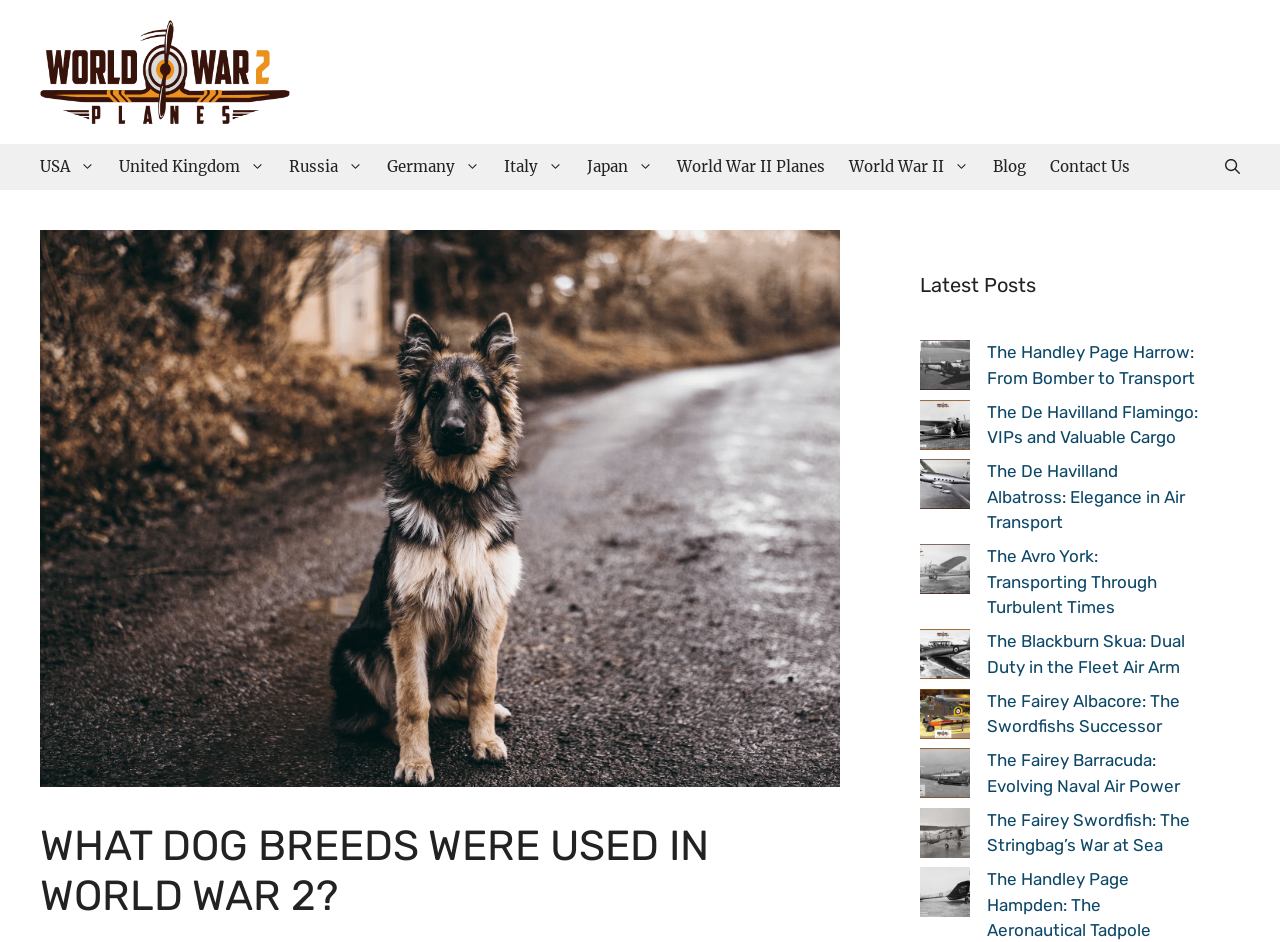Using the element description aria-label="Open search", predict the bounding box coordinates for the UI element. Provide the coordinates in (top-left x, top-left y, bottom-right x, bottom-right y) format with values ranging from 0 to 1.

[0.948, 0.153, 0.978, 0.202]